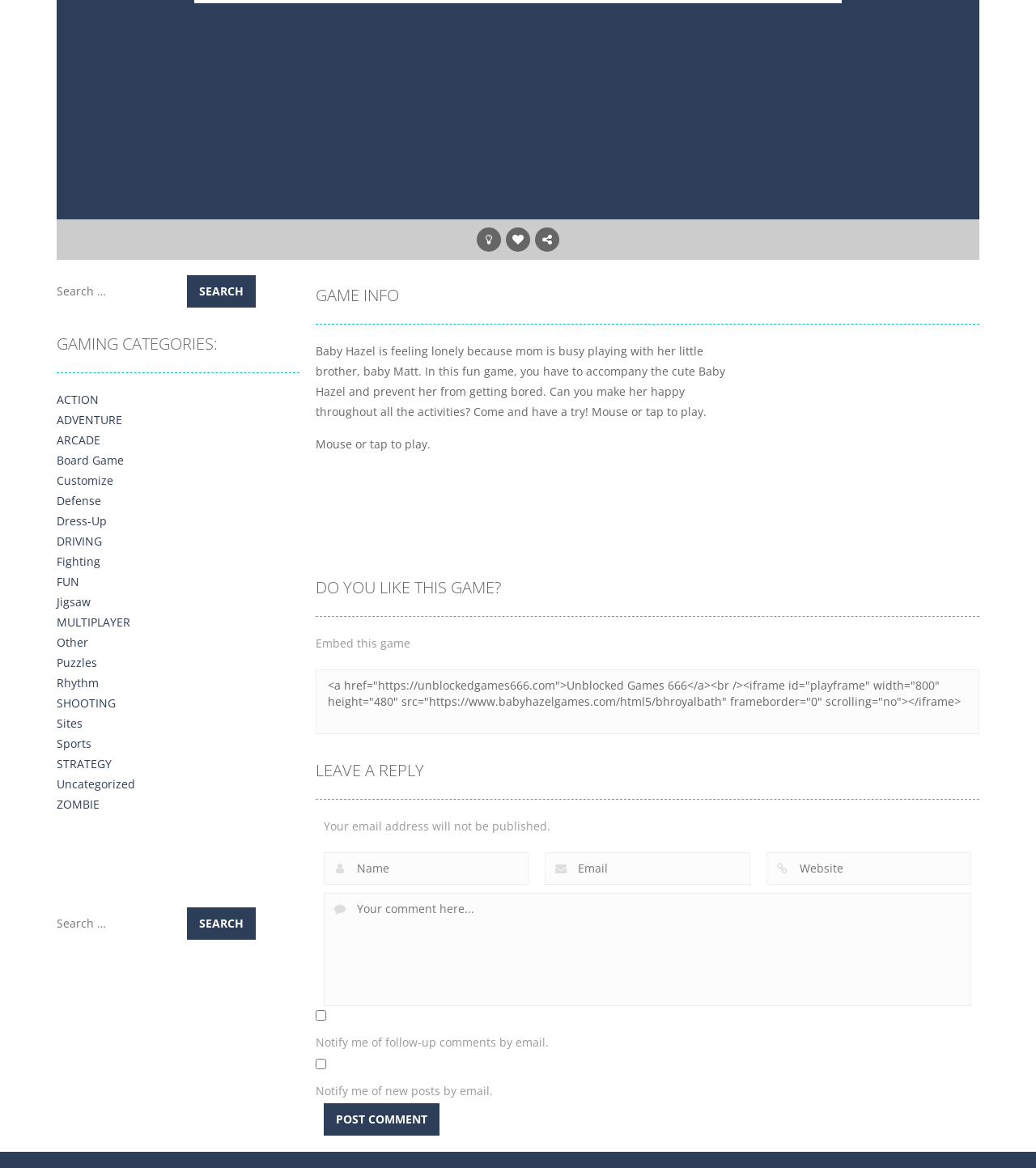Carefully observe the image and respond to the question with a detailed answer:
How many social media links are available at the top of the page?

At the top of the page, there are three social media links: Facebook, Twitter, and another unidentified platform represented by the '' icon.